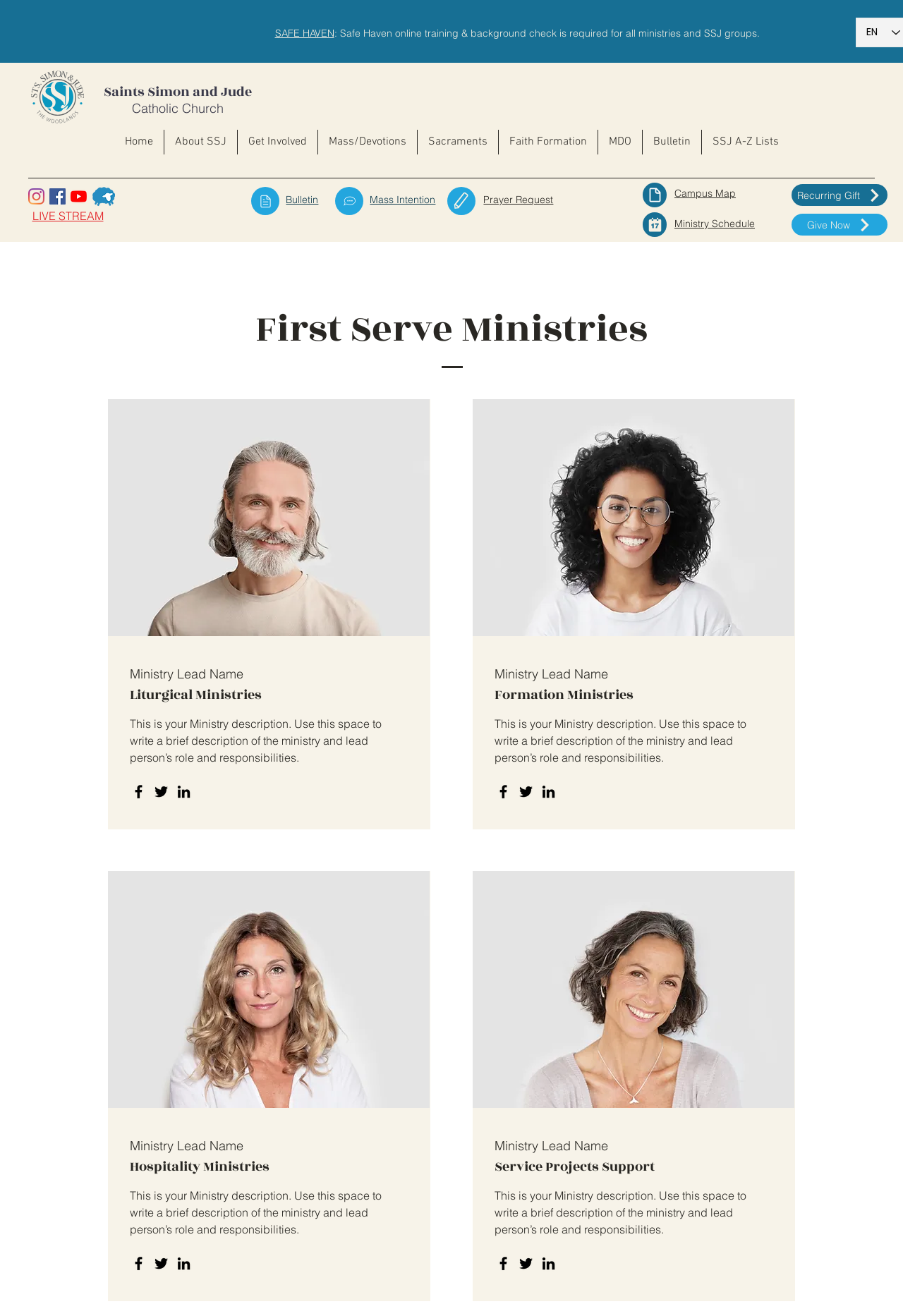What social media platforms are available for the 'Liturgical Ministries'?
Carefully analyze the image and provide a detailed answer to the question.

The social media platforms available for the 'Liturgical Ministries' can be found in the list element on the webpage, which includes links to Facebook, Twitter, and LinkedIn.